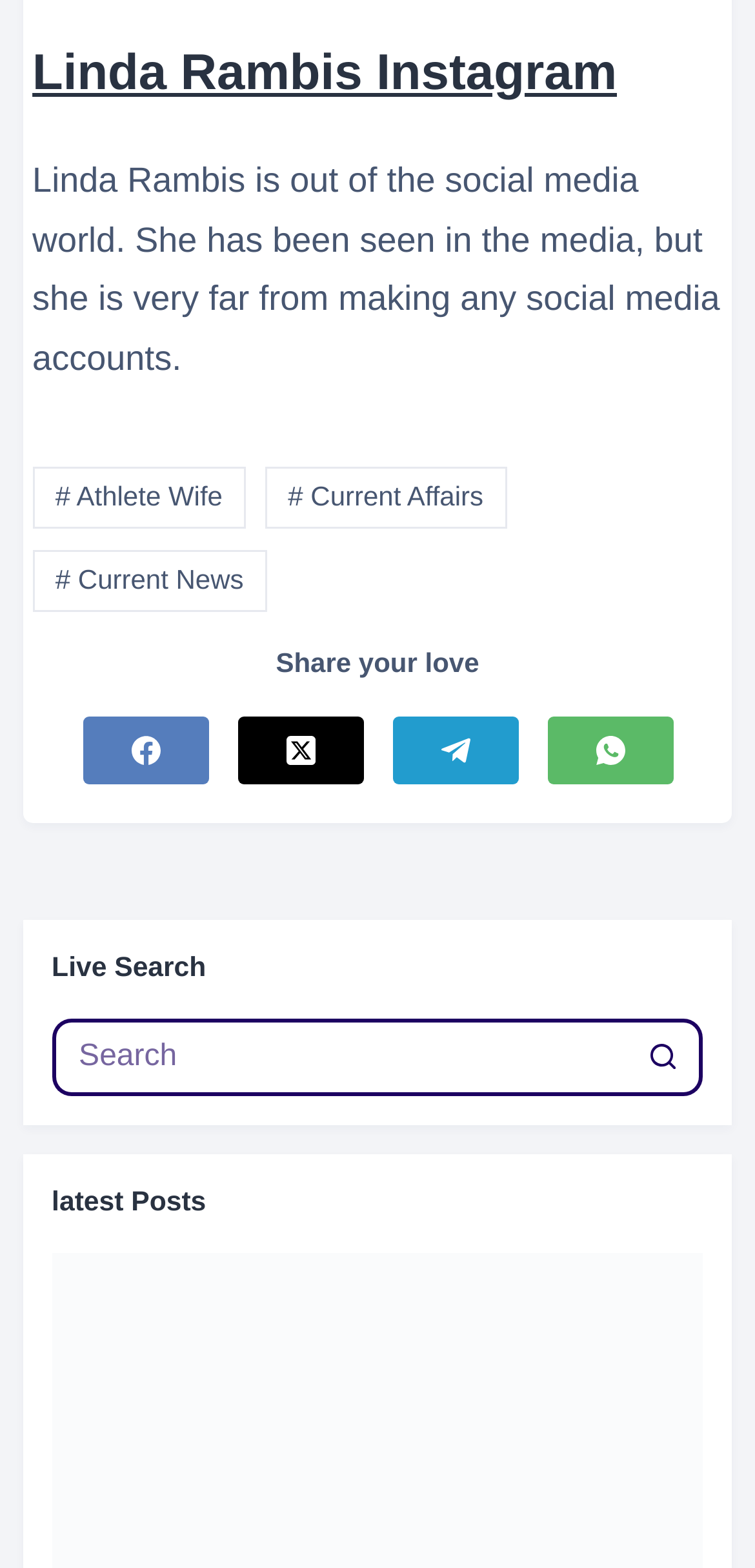Can you find the bounding box coordinates for the element to click on to achieve the instruction: "Search for something"?

[0.068, 0.65, 0.932, 0.699]